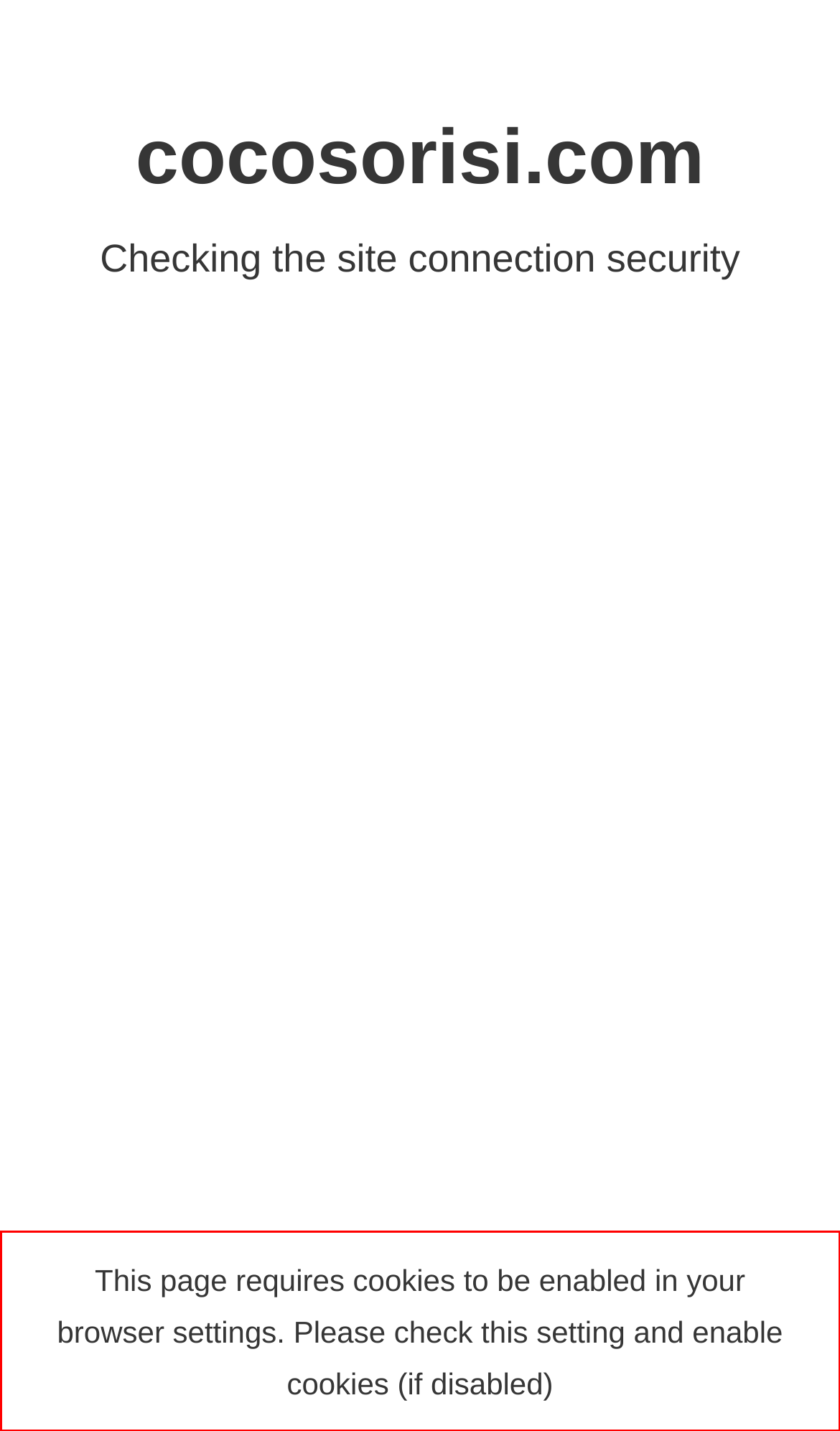Please perform OCR on the text within the red rectangle in the webpage screenshot and return the text content.

This page requires cookies to be enabled in your browser settings. Please check this setting and enable cookies (if disabled)